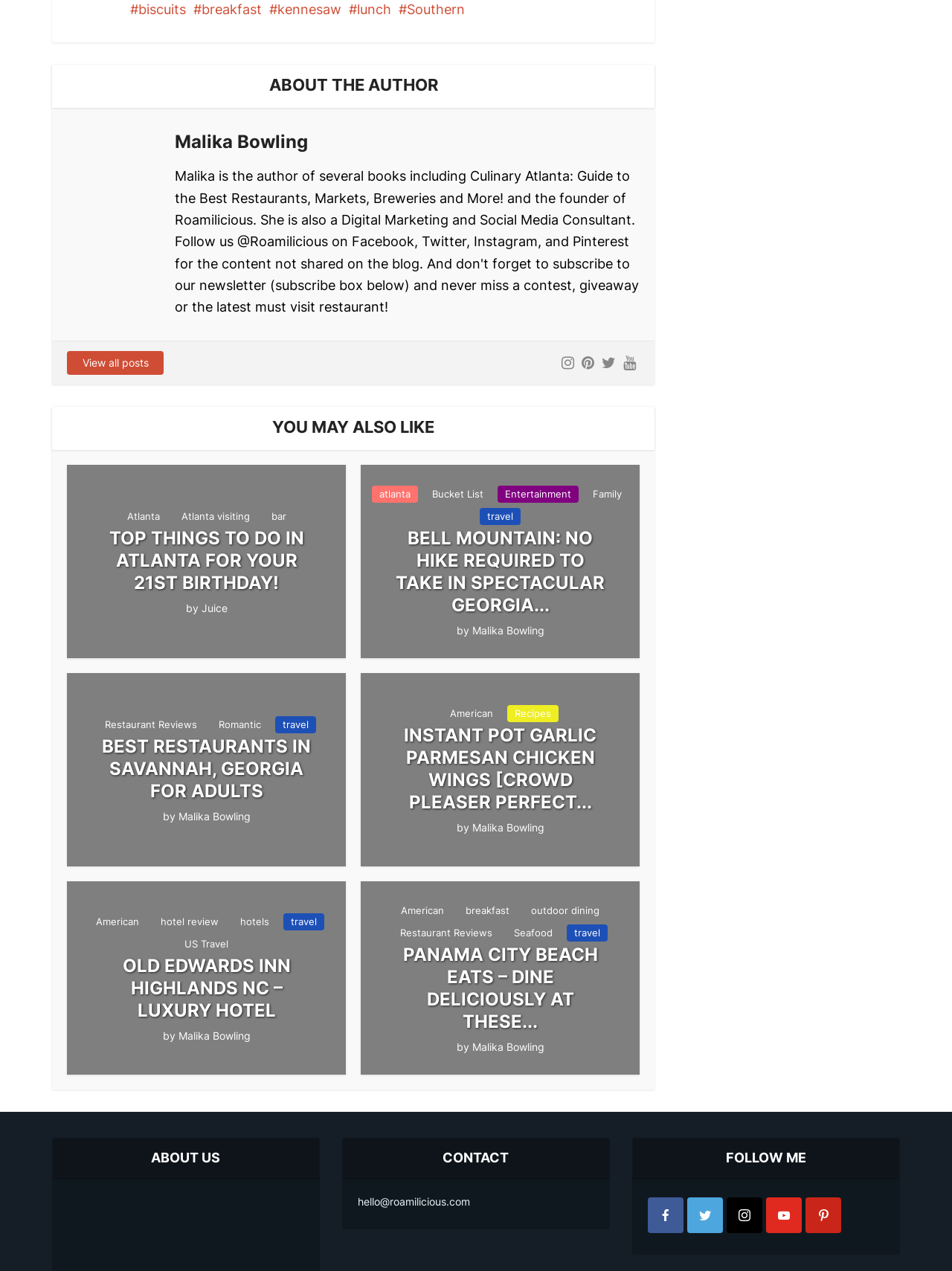Analyze the image and answer the question with as much detail as possible: 
What type of content is in the third article?

I found the type of content in the third article by looking at the links and headings in the third article section, which mention 'Restaurant Reviews' and 'BEST RESTAURANTS IN SAVANNAH, GEORGIA FOR ADULTS'.